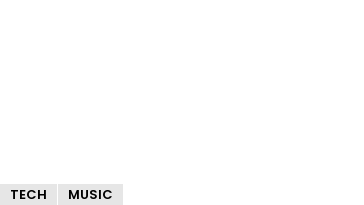What is the purpose of the webpage content?
Using the visual information, reply with a single word or short phrase.

Informing readers